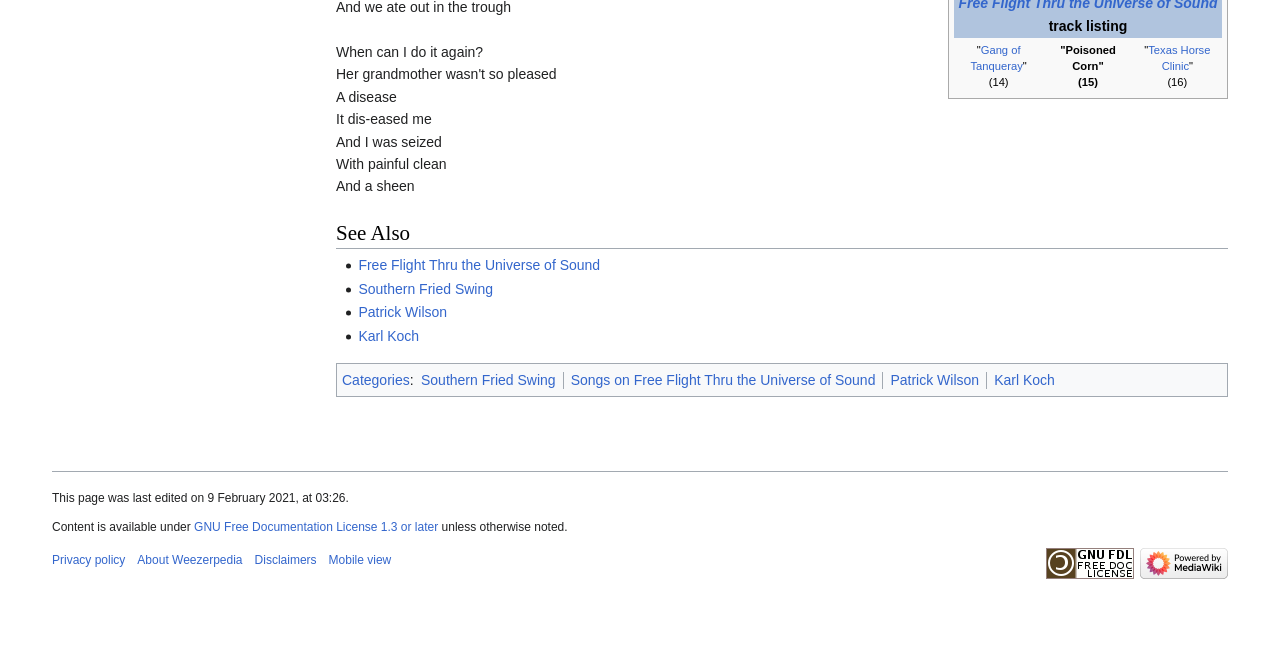Please provide the bounding box coordinates for the UI element as described: "Disclaimers". The coordinates must be four floats between 0 and 1, represented as [left, top, right, bottom].

[0.199, 0.829, 0.247, 0.85]